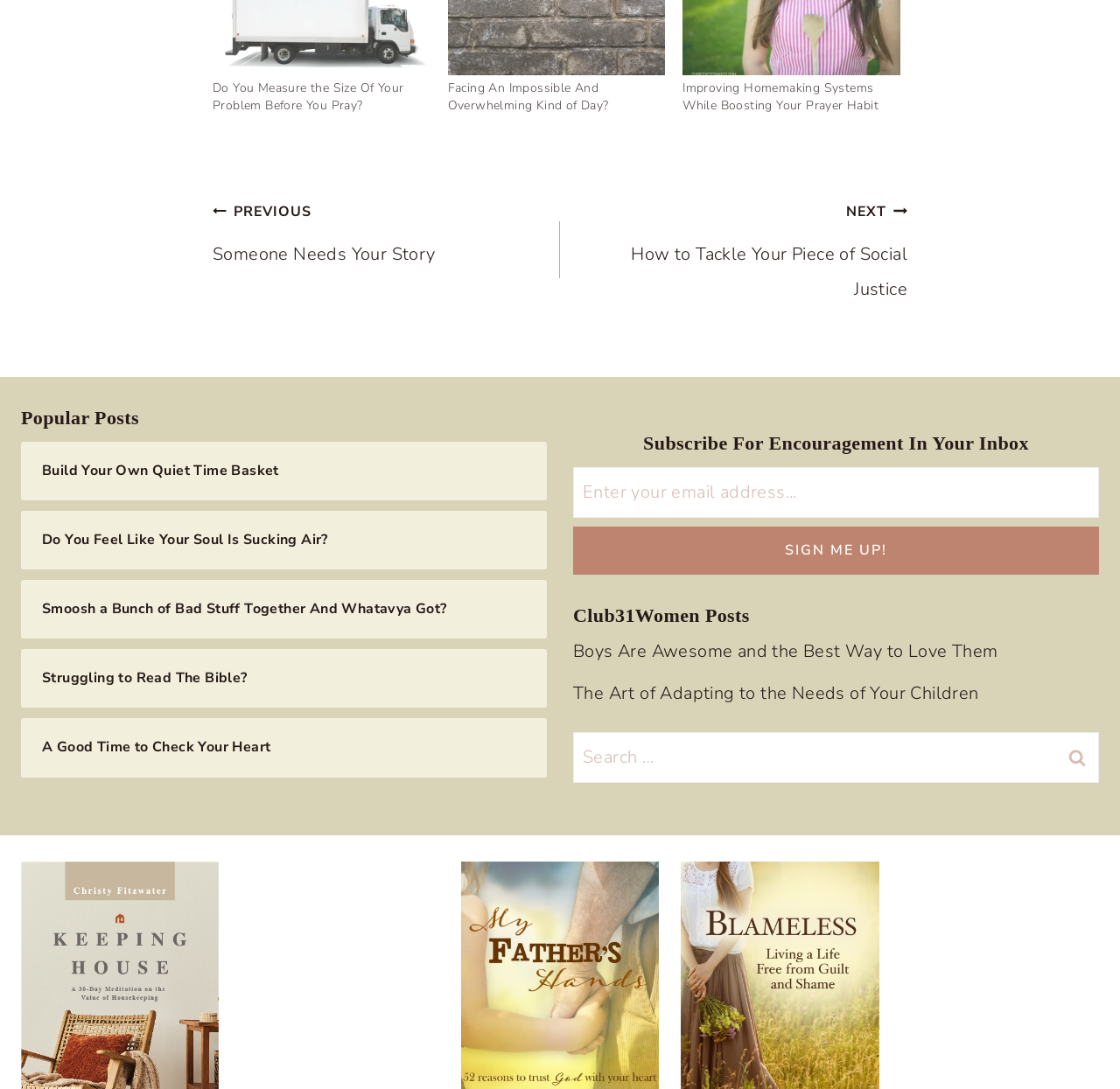Pinpoint the bounding box coordinates of the clickable area needed to execute the instruction: "Subscribe to the newsletter". The coordinates should be specified as four float numbers between 0 and 1, i.e., [left, top, right, bottom].

[0.512, 0.483, 0.981, 0.528]